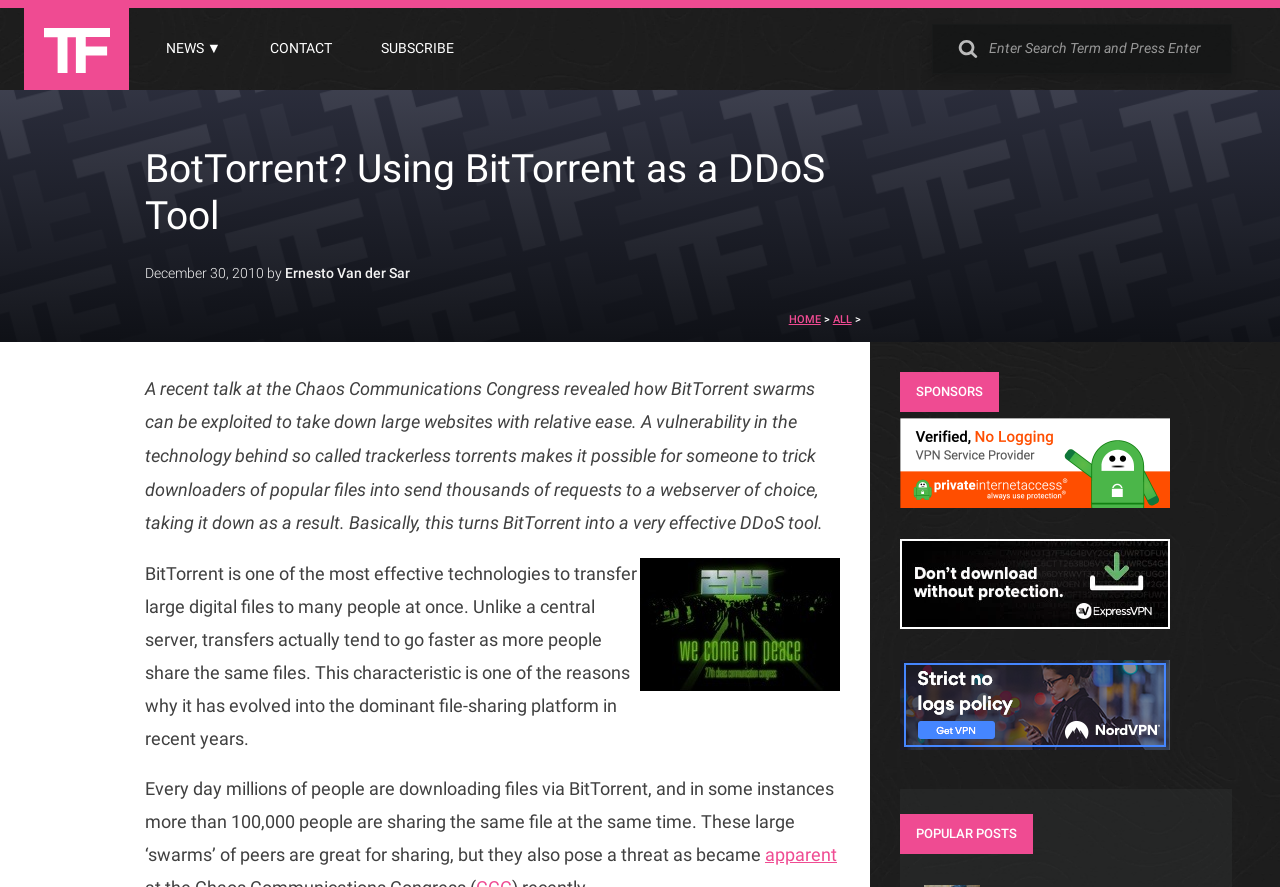Identify the bounding box for the given UI element using the description provided. Coordinates should be in the format (top-left x, top-left y, bottom-right x, bottom-right y) and must be between 0 and 1. Here is the description: title="Private Internet Access"

[0.703, 0.556, 0.914, 0.577]